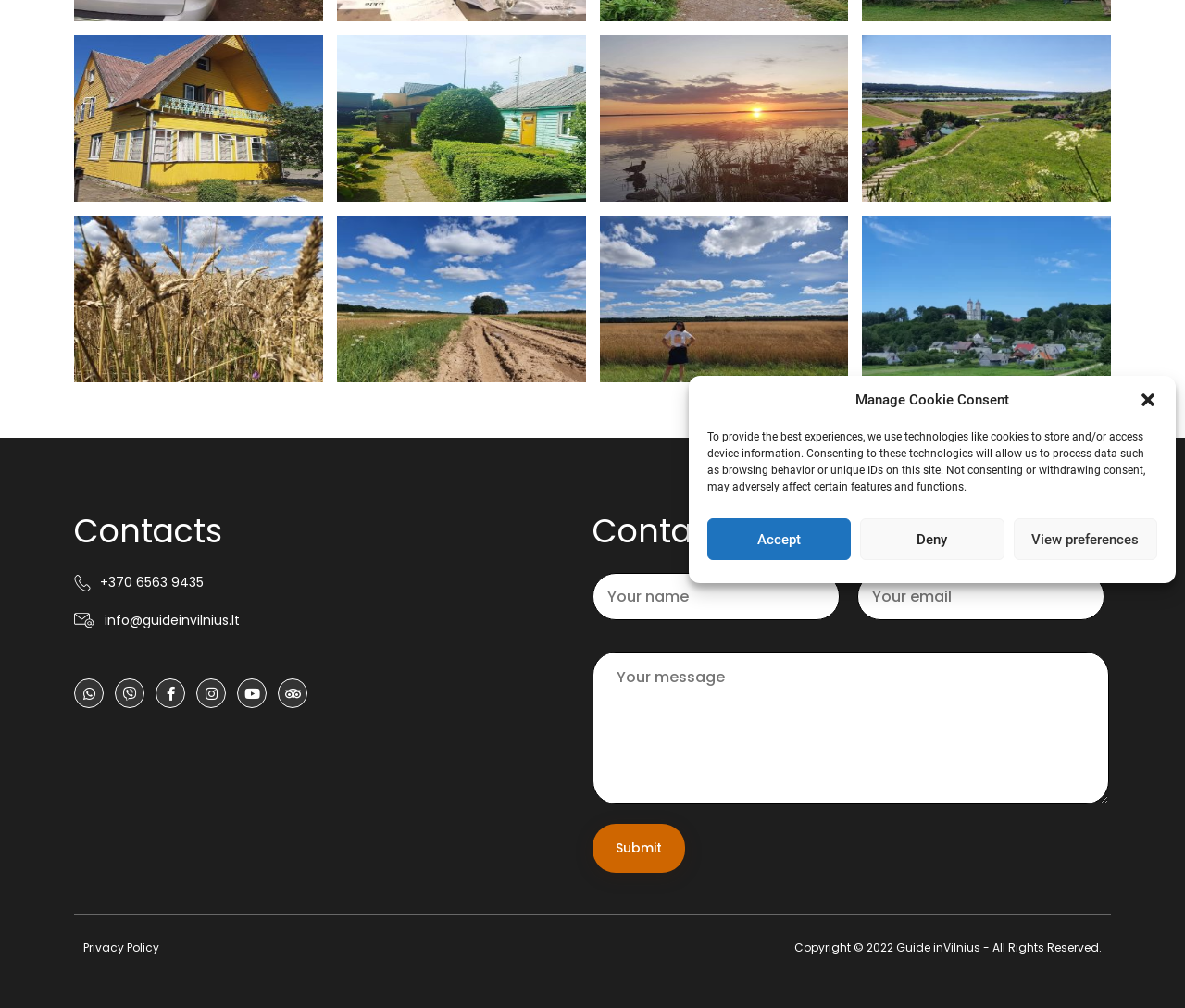Calculate the bounding box coordinates of the UI element given the description: "View preferences".

[0.855, 0.514, 0.977, 0.556]